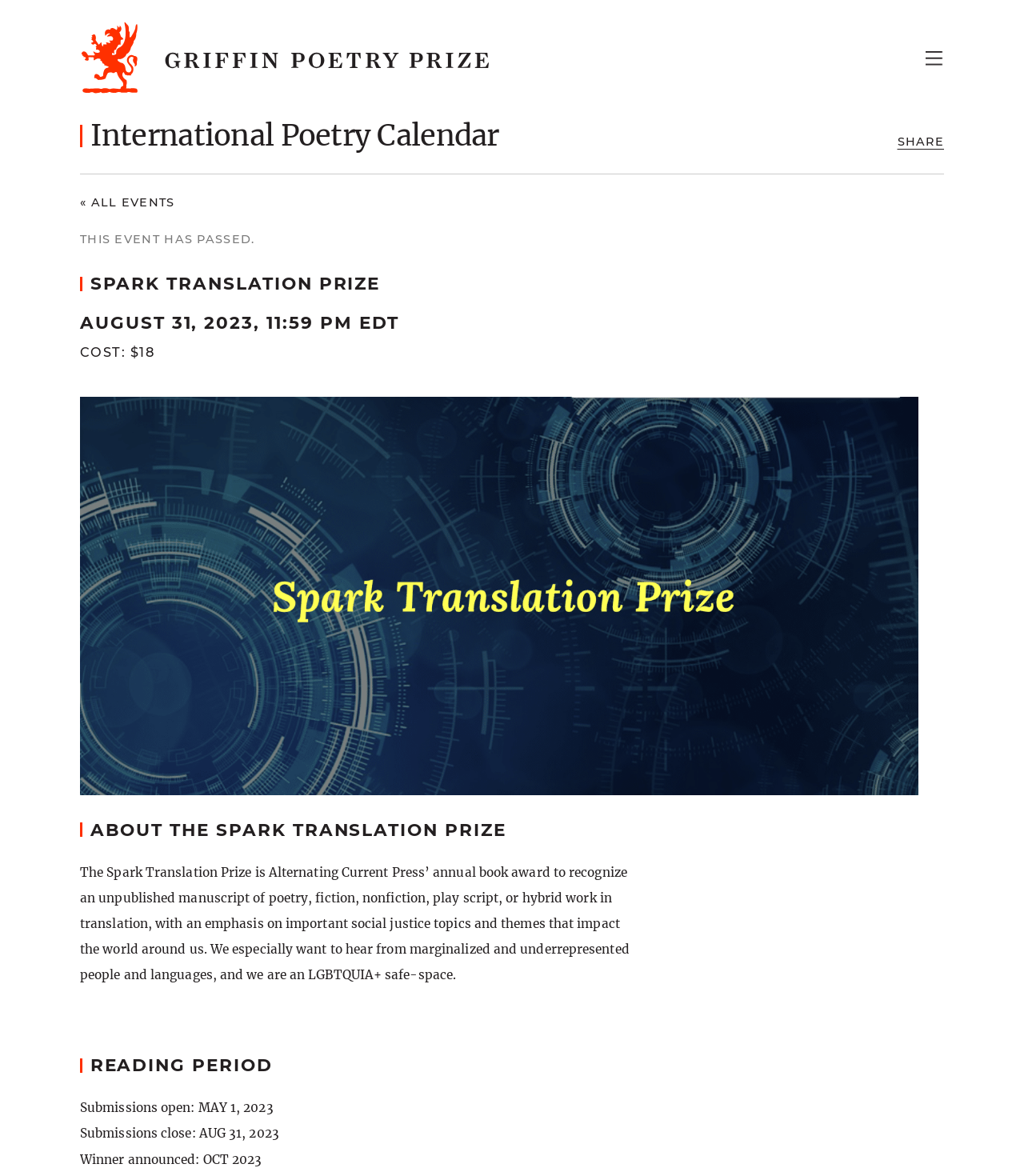Find and extract the text of the primary heading on the webpage.

Spark Translation Prize